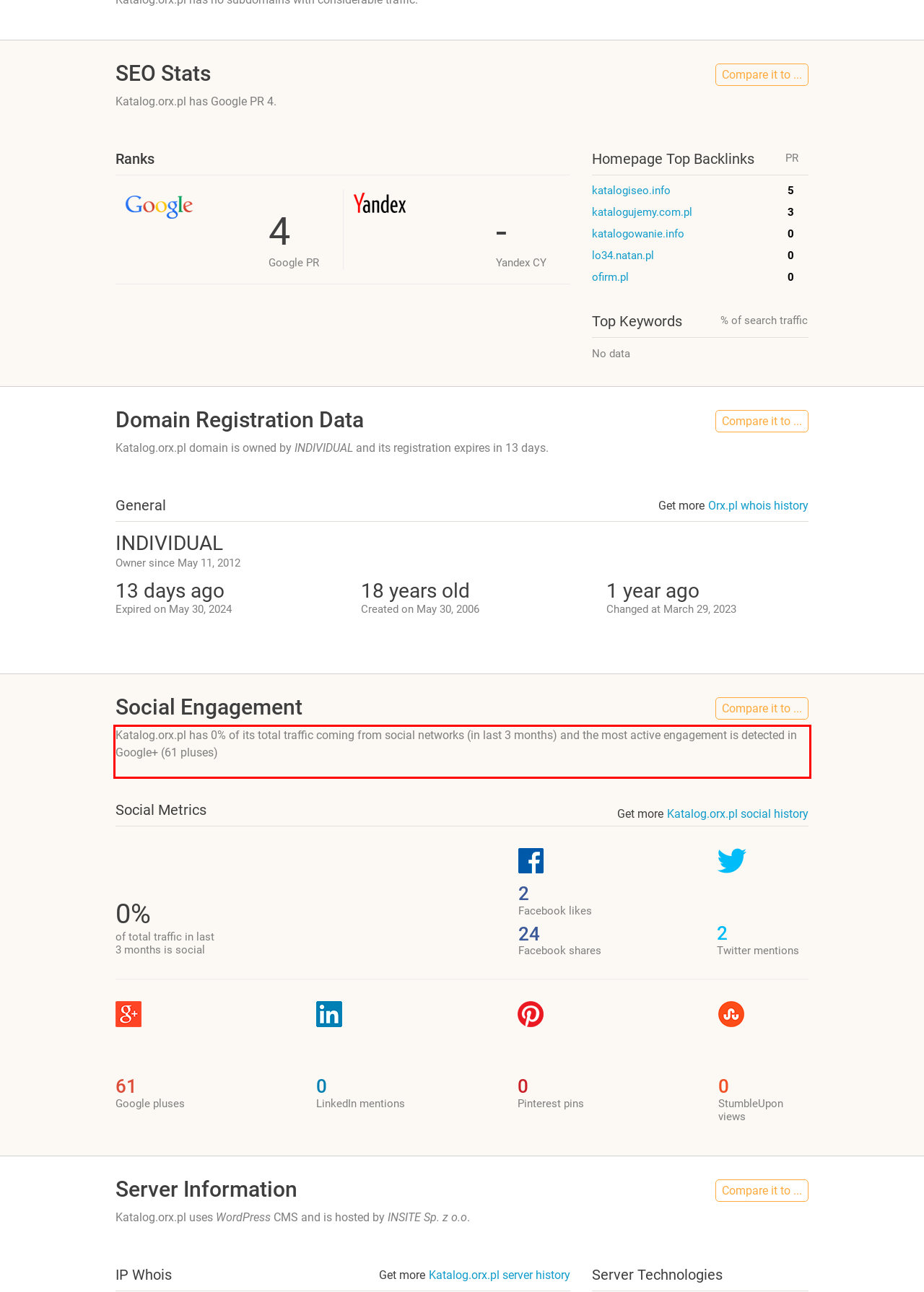You are presented with a webpage screenshot featuring a red bounding box. Perform OCR on the text inside the red bounding box and extract the content.

Katalog.orx.pl has 0% of its total traffic coming from social networks (in last 3 months) and the most active engagement is detected in Google+ (61 pluses)